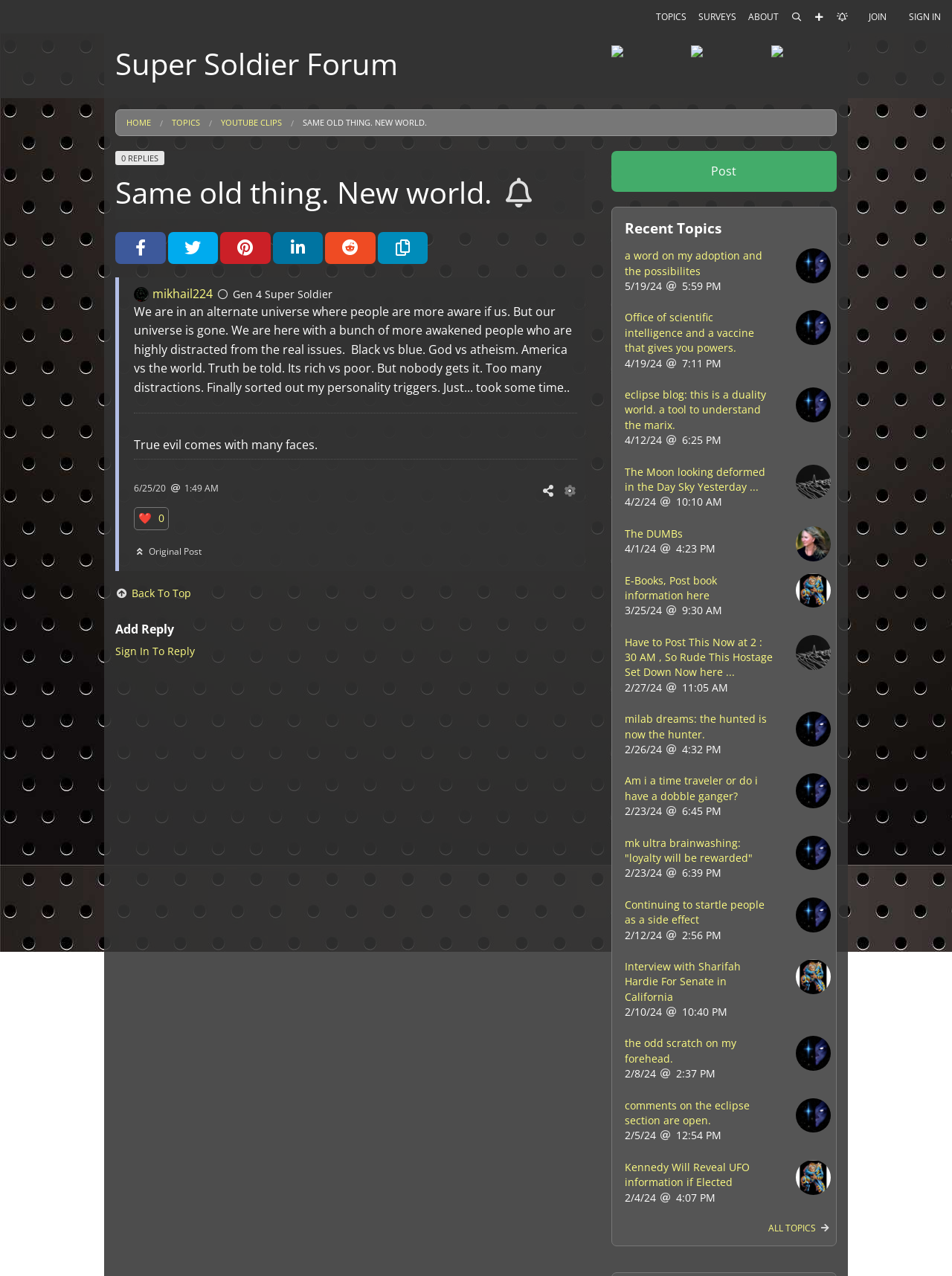Determine the bounding box coordinates of the area to click in order to meet this instruction: "Share the post on Facebook".

[0.121, 0.182, 0.174, 0.207]